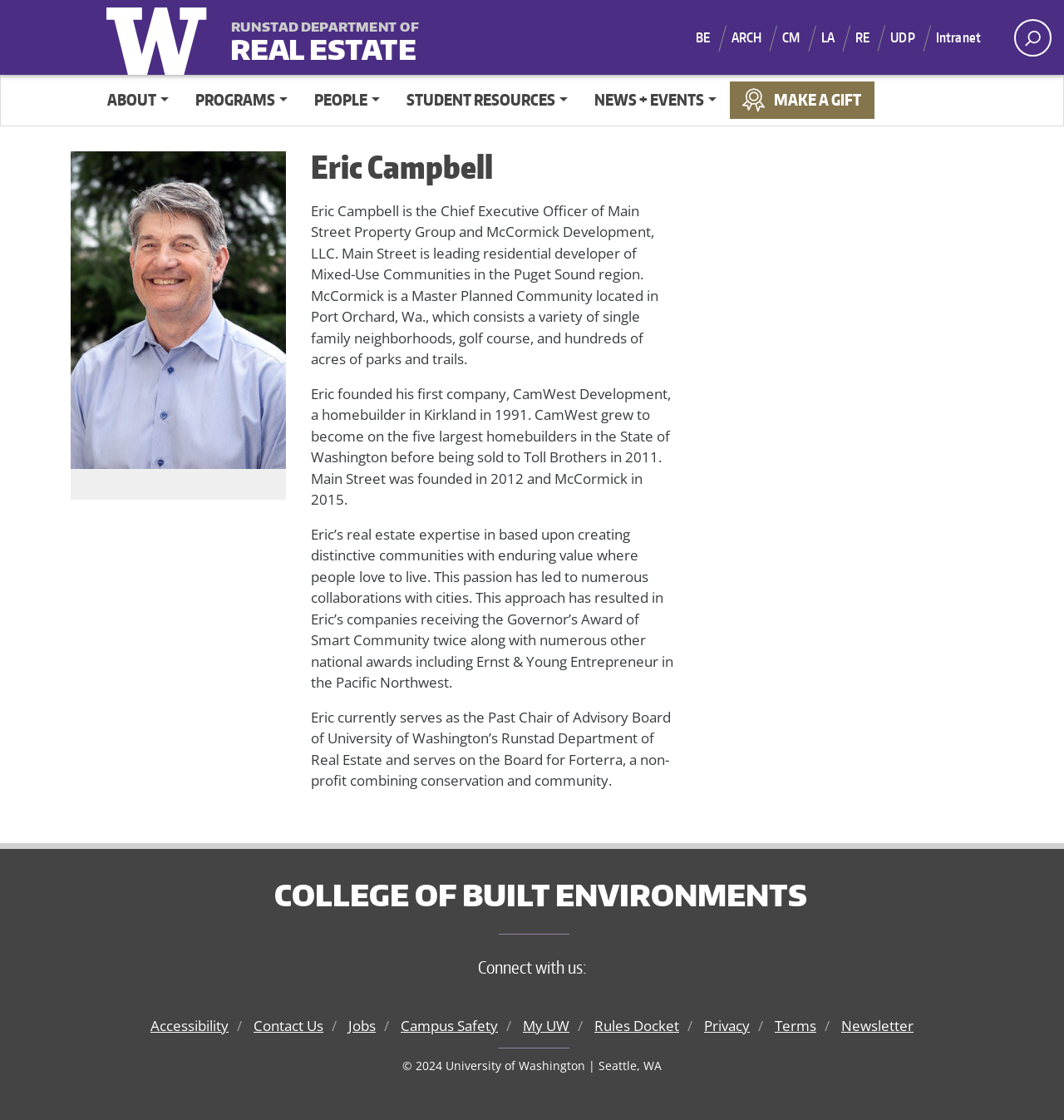What is the name of the community located in Port Orchard, Wa.?
Answer the question with detailed information derived from the image.

According to the webpage content, McCormick is a Master Planned Community located in Port Orchard, Wa., which consists of a variety of single-family neighborhoods, golf course, and hundreds of acres of parks and trails.